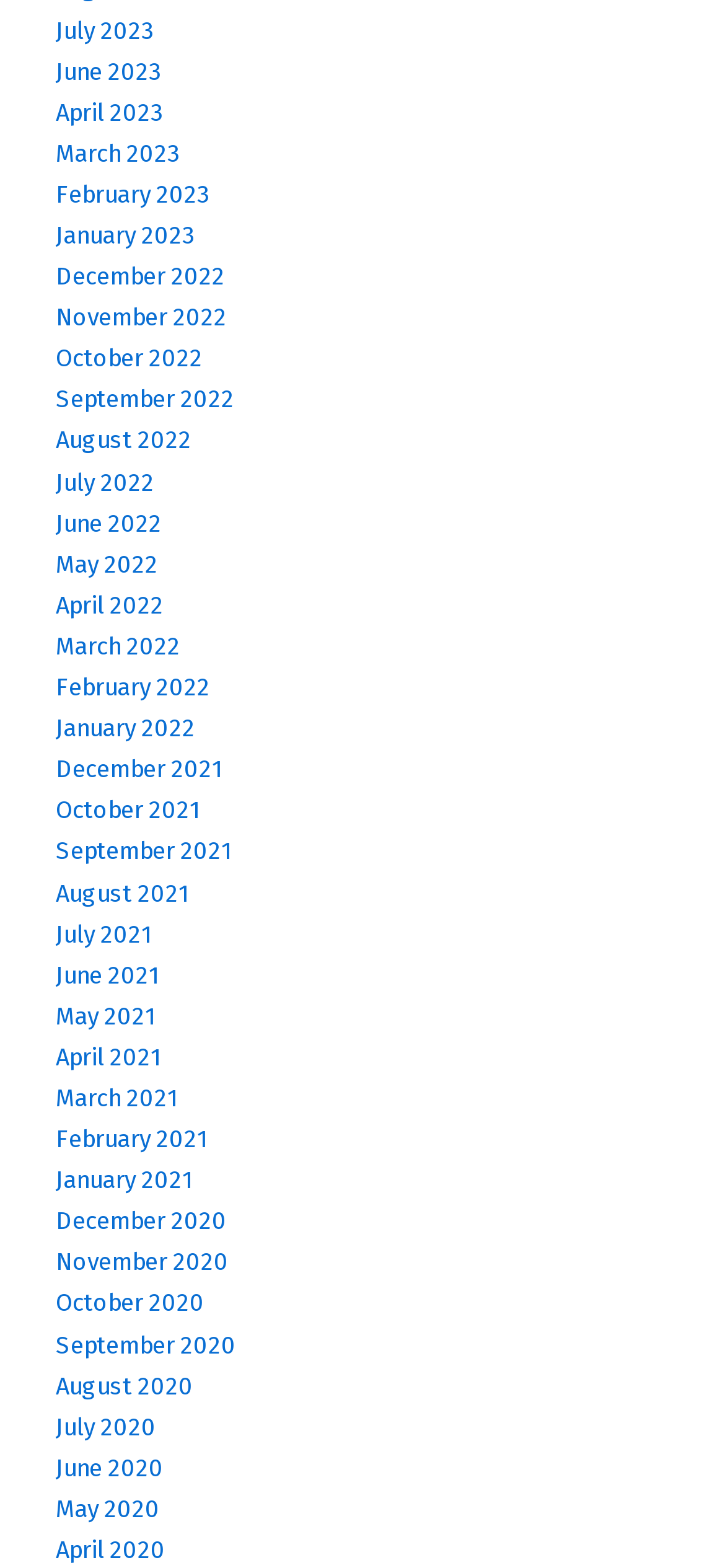Identify the bounding box coordinates of the HTML element based on this description: "January 2023".

[0.077, 0.141, 0.269, 0.159]